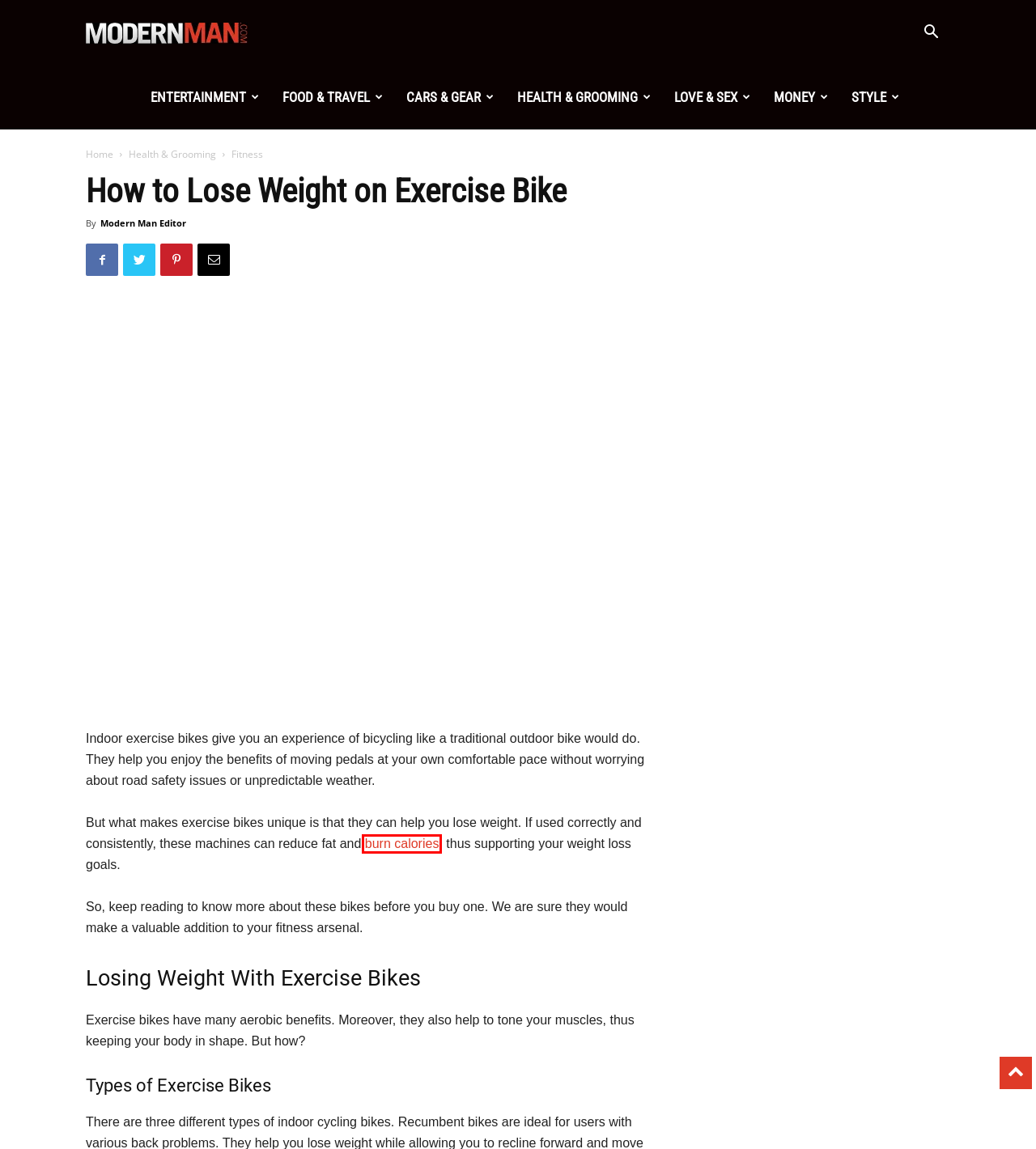You are provided with a screenshot of a webpage that has a red bounding box highlighting a UI element. Choose the most accurate webpage description that matches the new webpage after clicking the highlighted element. Here are your choices:
A. Ways To Burn Calories Without Exercising - Modern Man
B. Food & Travel Archives - Modern Man
C. Modern Man Editor, Author at Modern Man
D. Cars & Gear Archives - Modern Man
E. Love & Sex Archives - Modern Man
F. Modern Man | Mens Style, Gadgets, Dating Advice, Grooming, Money, and Humor | ModernMan.com
G. Health & Grooming Archives - Modern Man
H. Money Archives - Modern Man

A